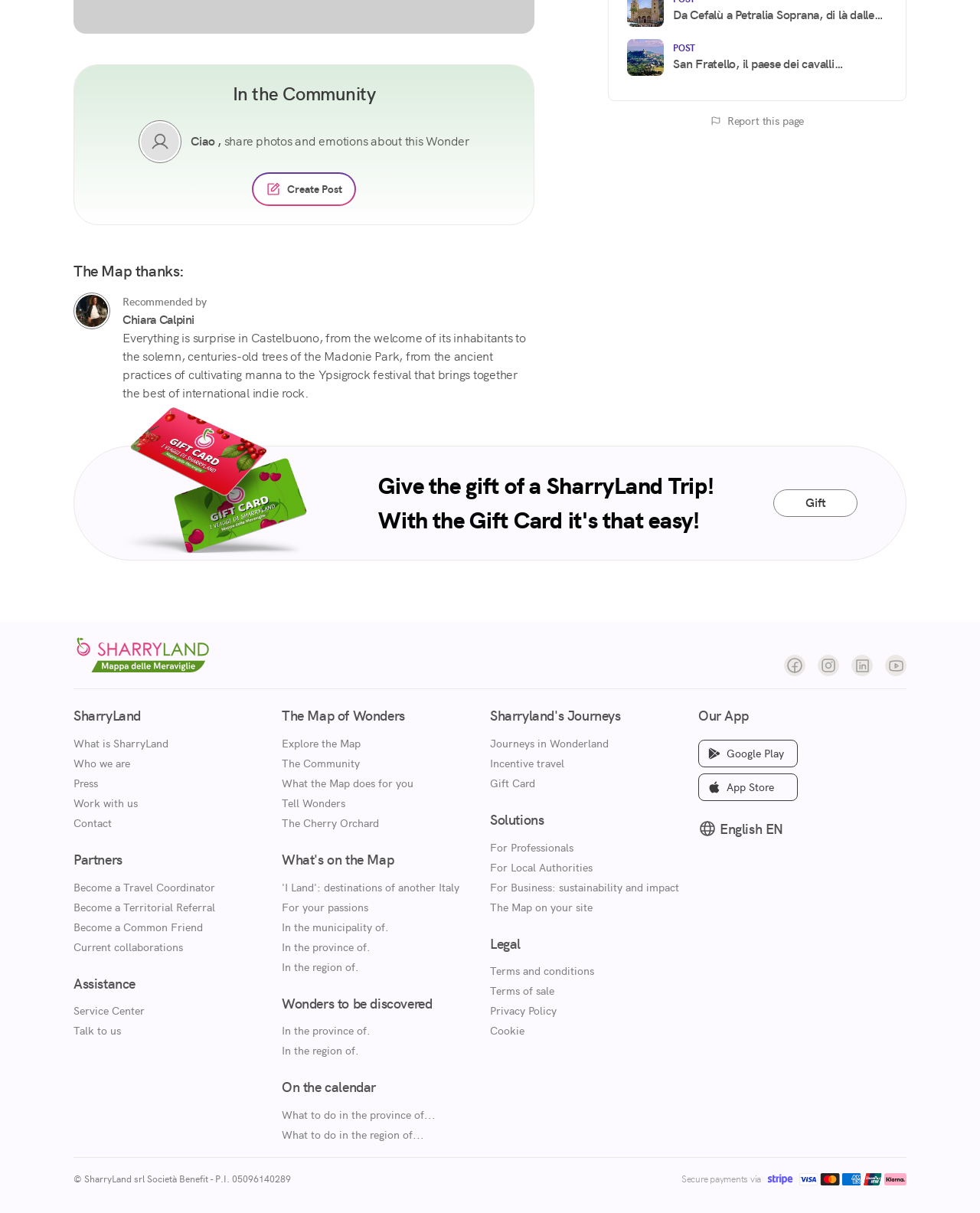Using the description "For Business: sustainability and impact", predict the bounding box of the relevant HTML element.

[0.5, 0.723, 0.712, 0.74]